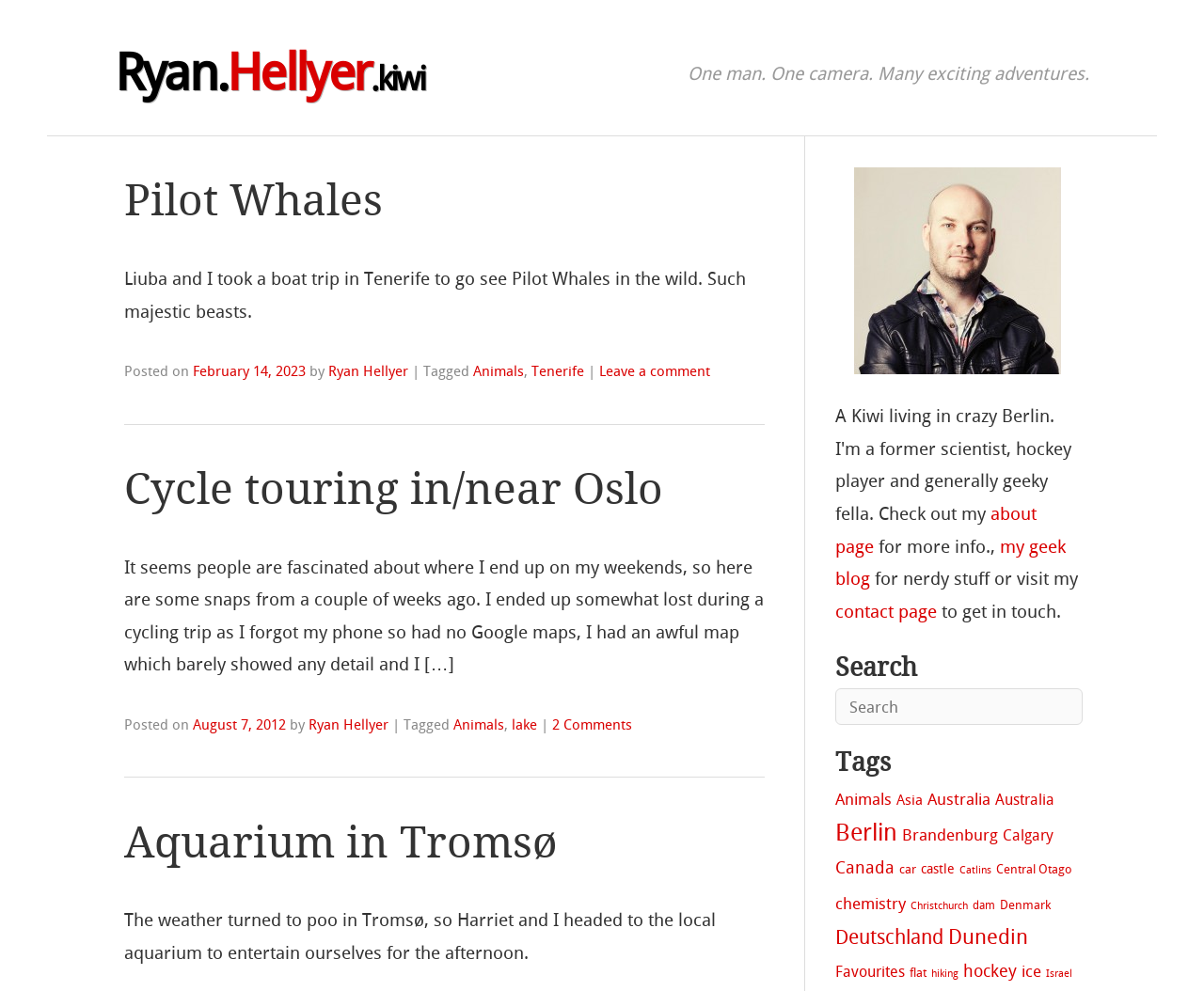Please determine the bounding box coordinates for the UI element described here. Use the format (top-left x, top-left y, bottom-right x, bottom-right y) with values bounded between 0 and 1: Tweet

None